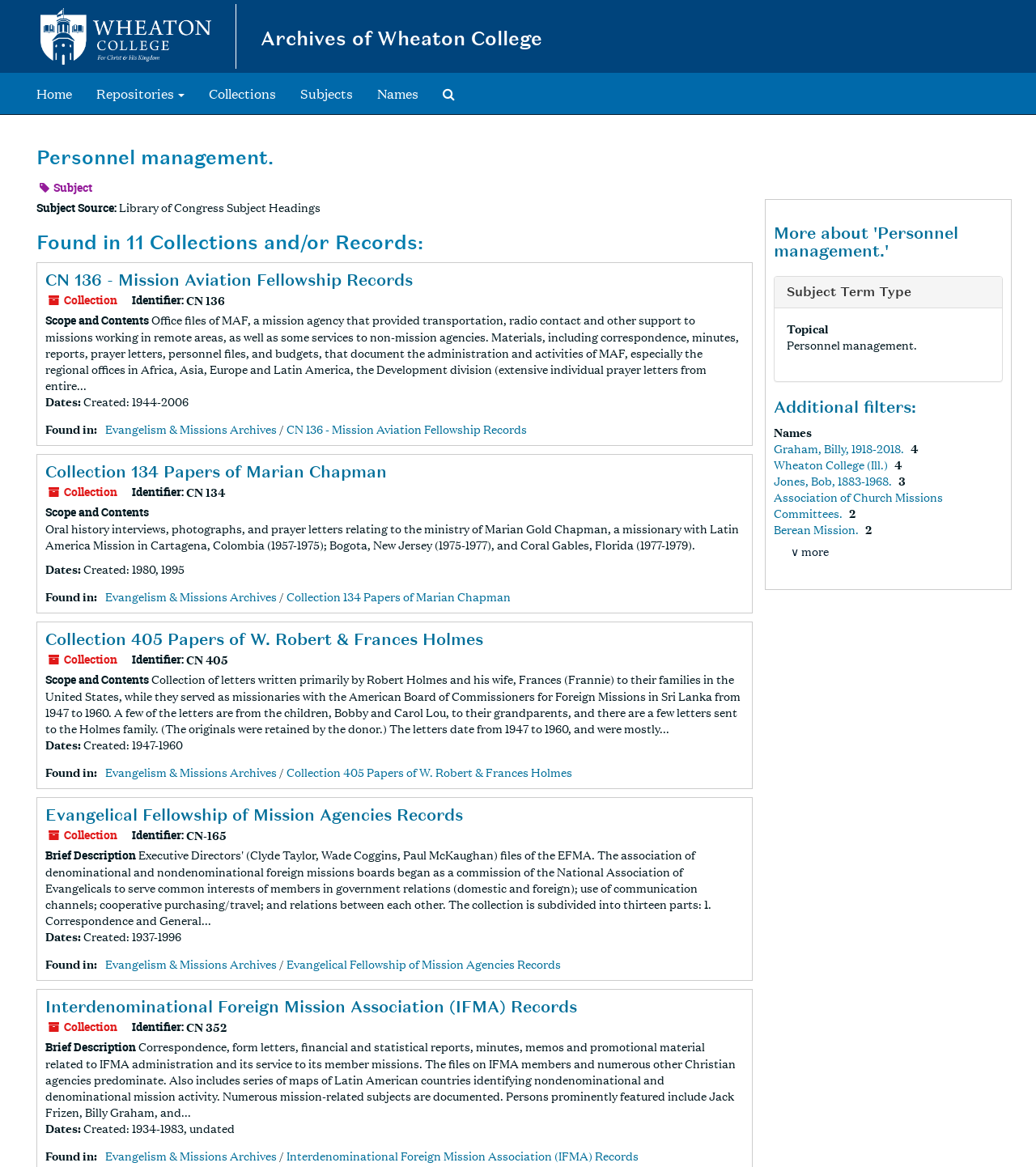Identify the bounding box coordinates of the region I need to click to complete this instruction: "Click on 'Home Return to Homepage'".

[0.023, 0.063, 0.081, 0.098]